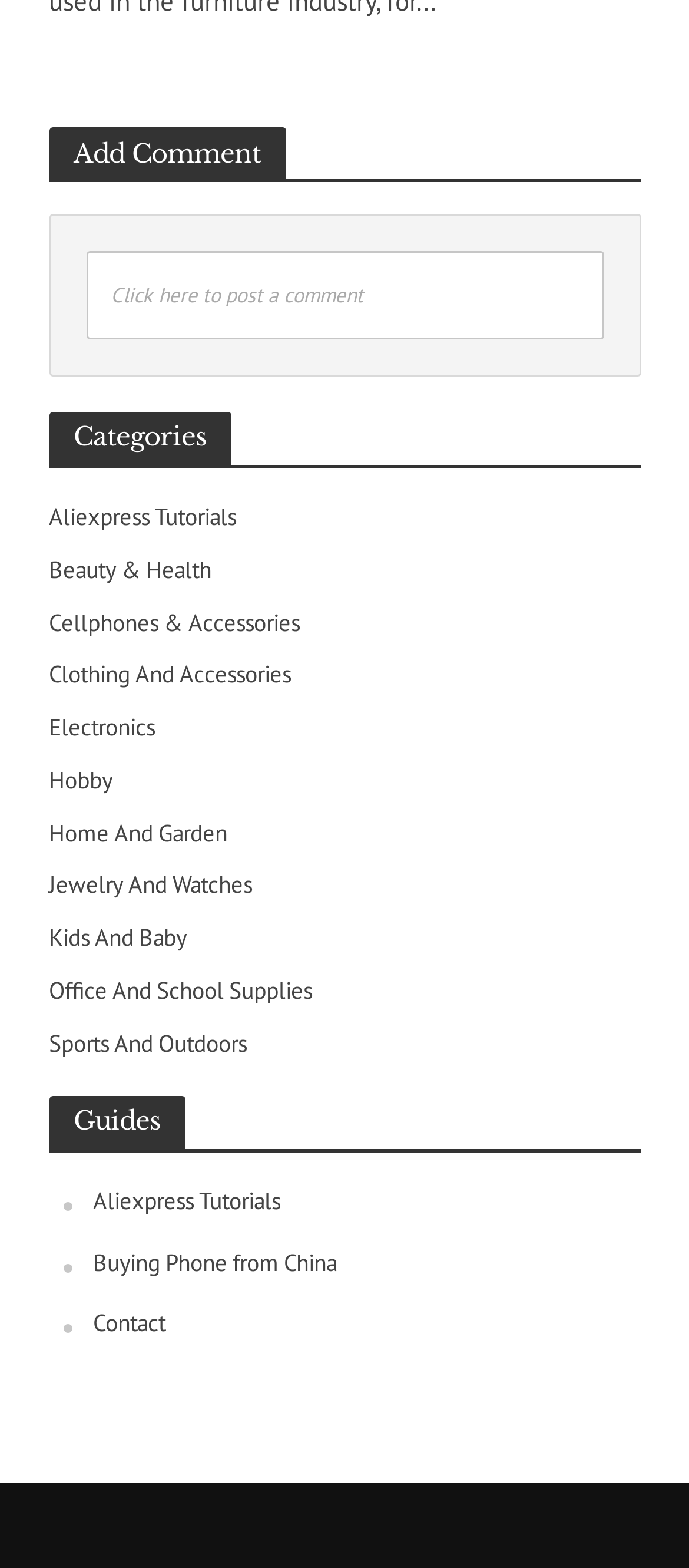Can you specify the bounding box coordinates of the area that needs to be clicked to fulfill the following instruction: "Contact us"?

[0.135, 0.834, 0.24, 0.854]